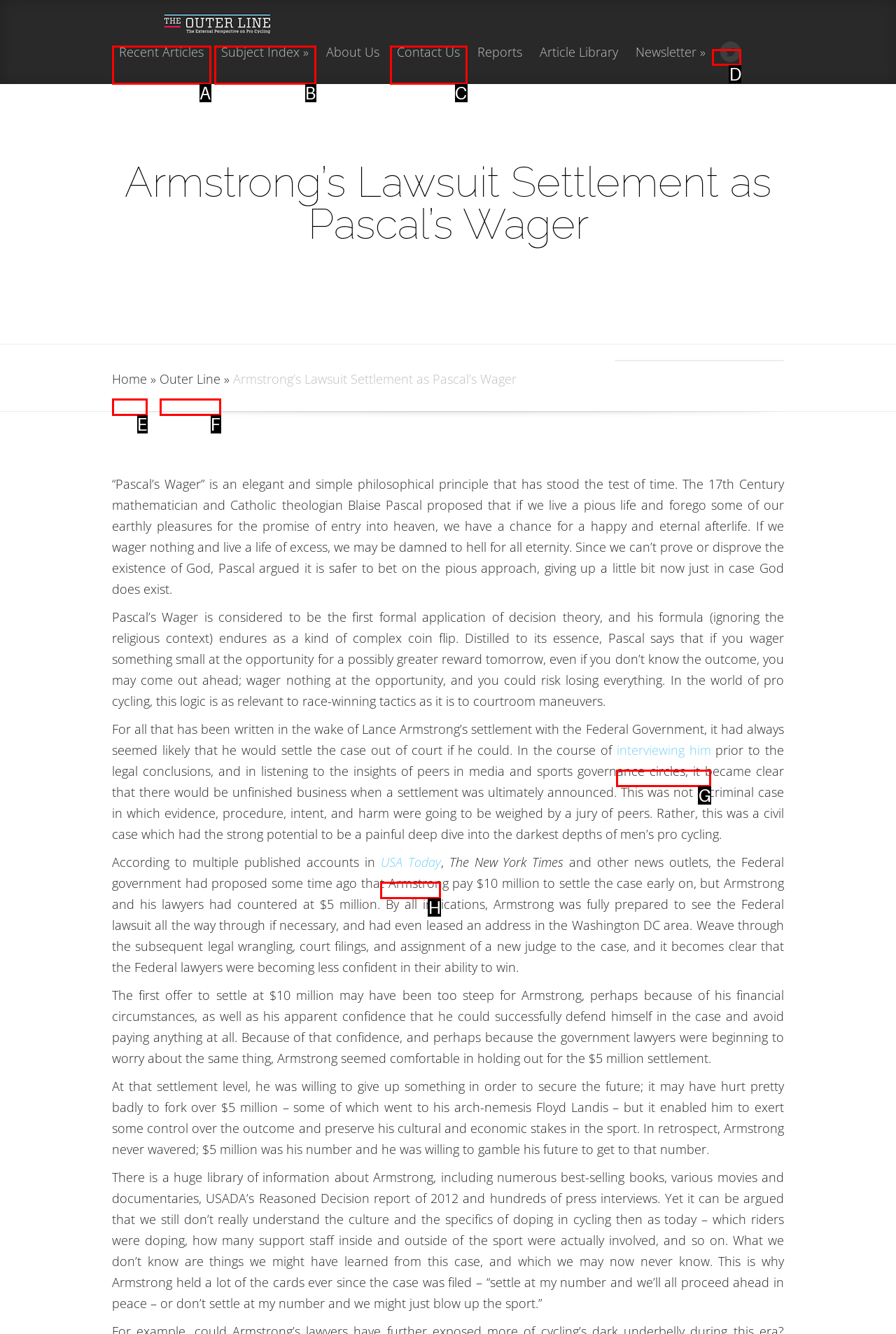Select the appropriate HTML element to click on to finish the task: Visit Twitter.
Answer with the letter corresponding to the selected option.

D